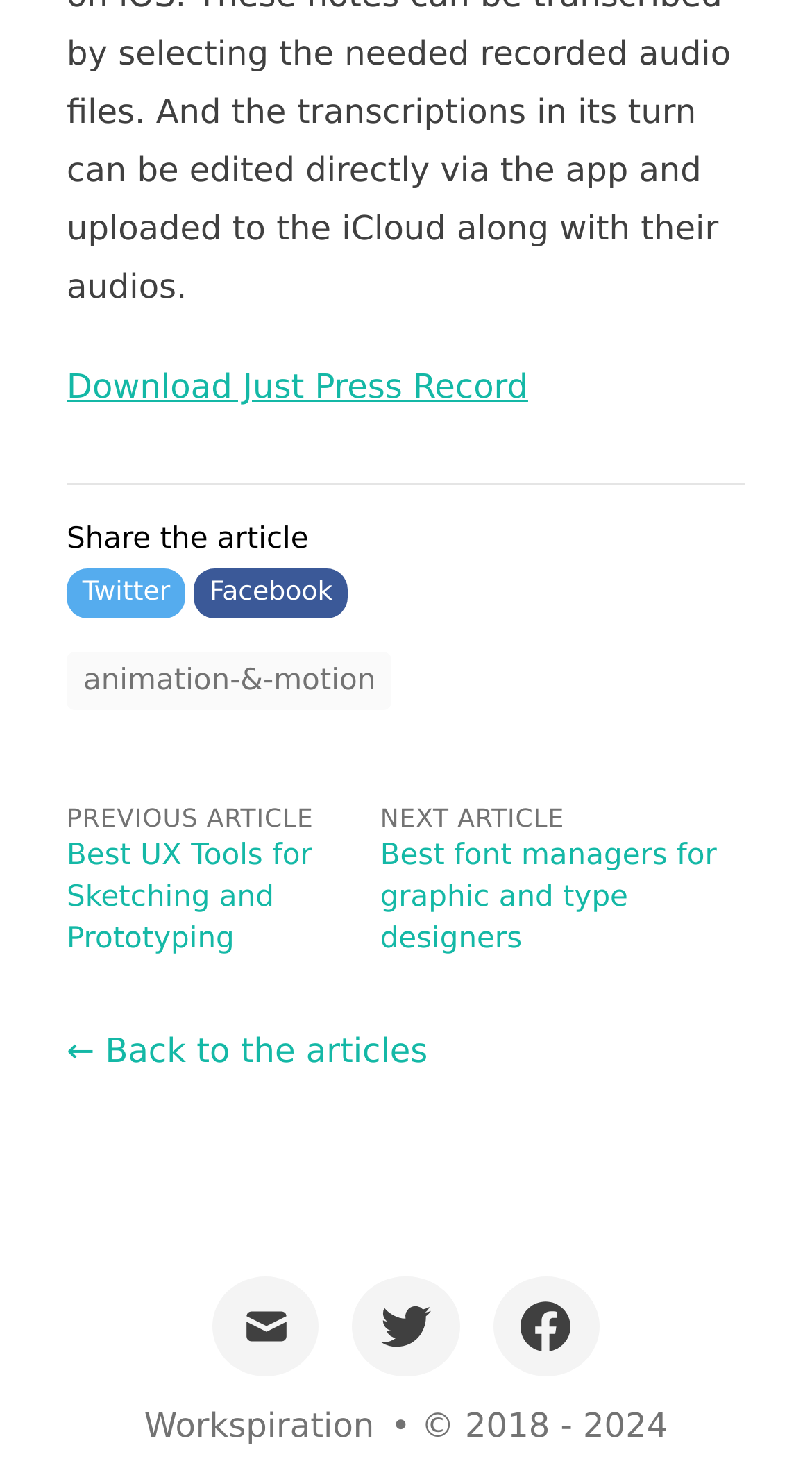How many social media links are in the footer?
Can you offer a detailed and complete answer to this question?

I counted the number of social media links in the footer section, which includes Twitter, Facebook, and two others. There are four links in total.